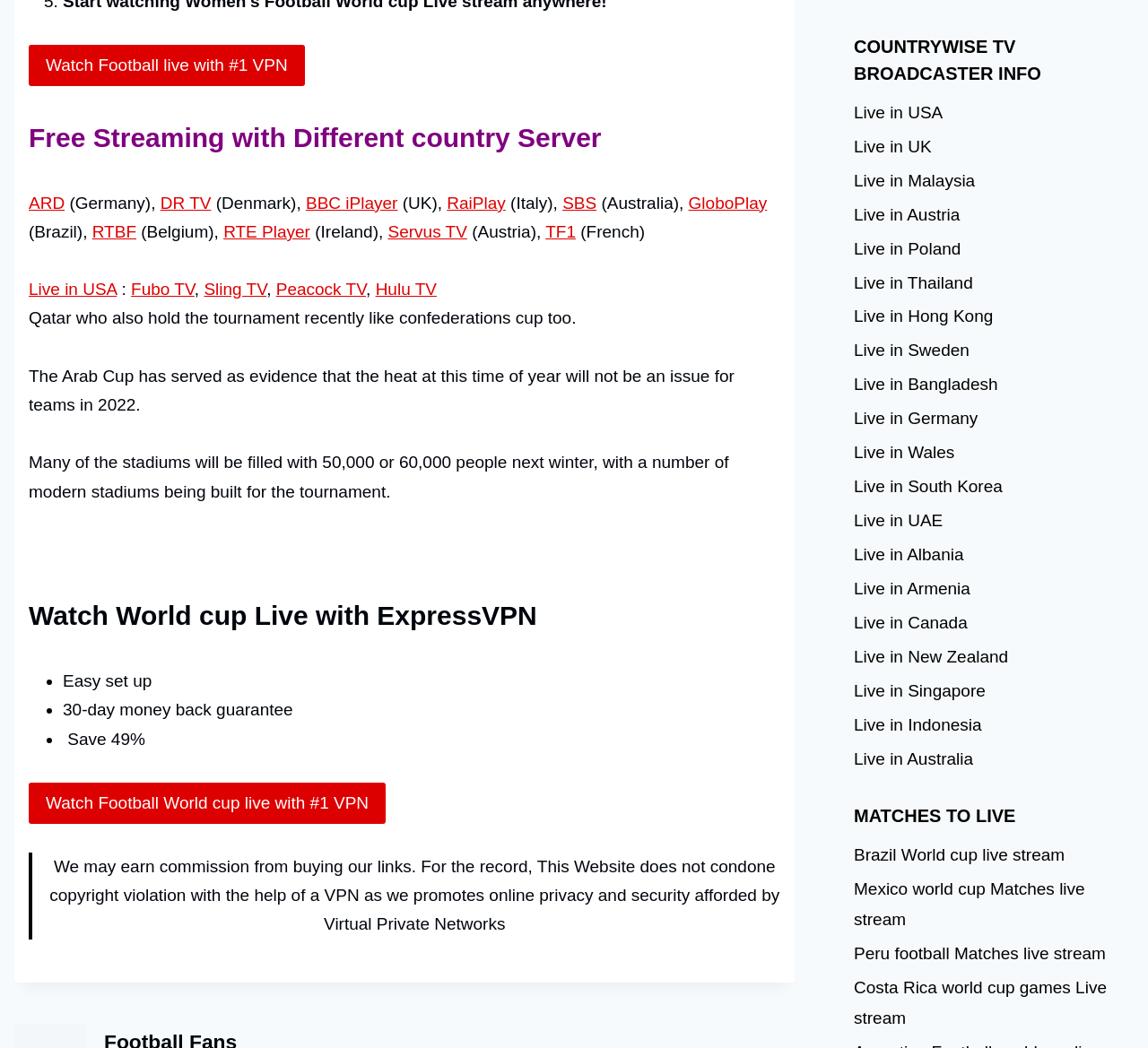Return the bounding box coordinates of the UI element that corresponds to this description: "Hulu TV". The coordinates must be given as four float numbers in the range of 0 and 1, [left, top, right, bottom].

[0.327, 0.267, 0.38, 0.285]